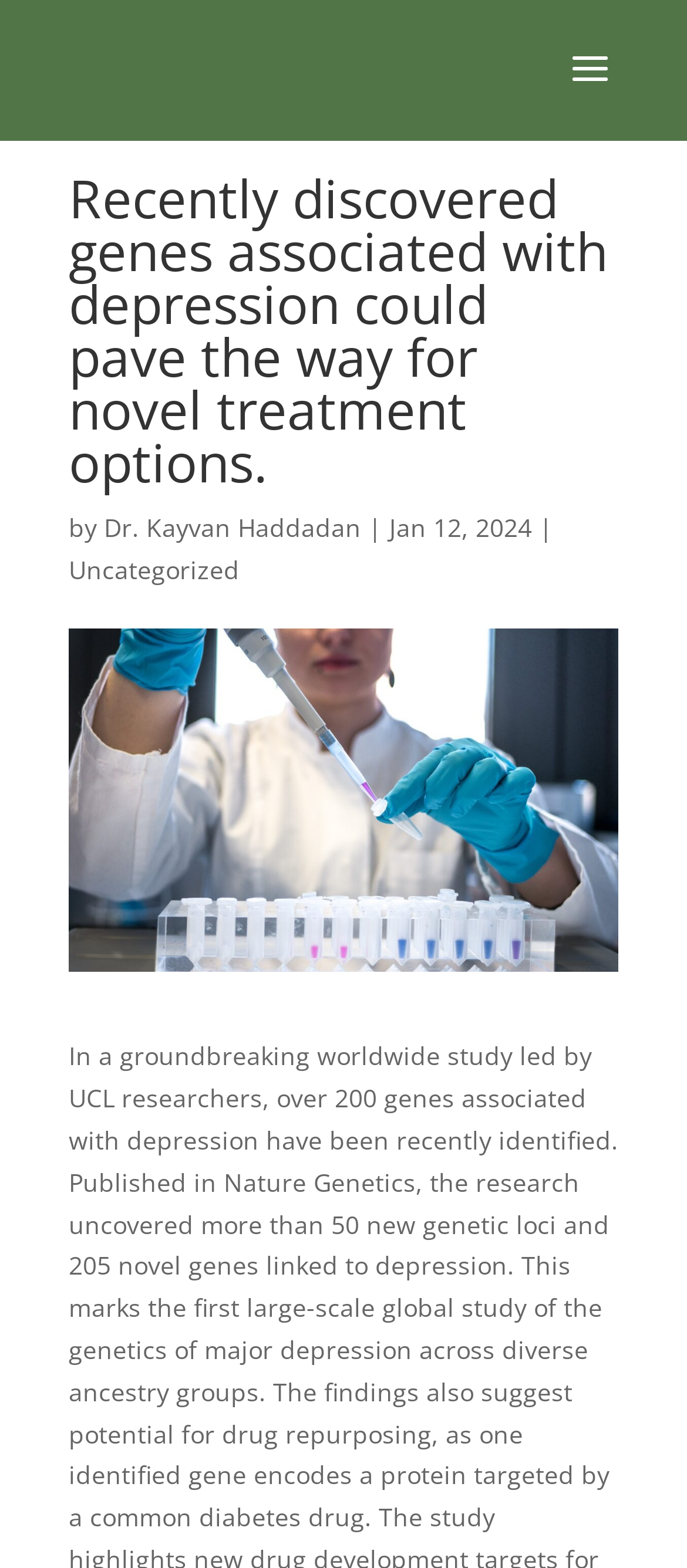Use a single word or phrase to answer the following:
What is the topic of the article?

genes associated with depression